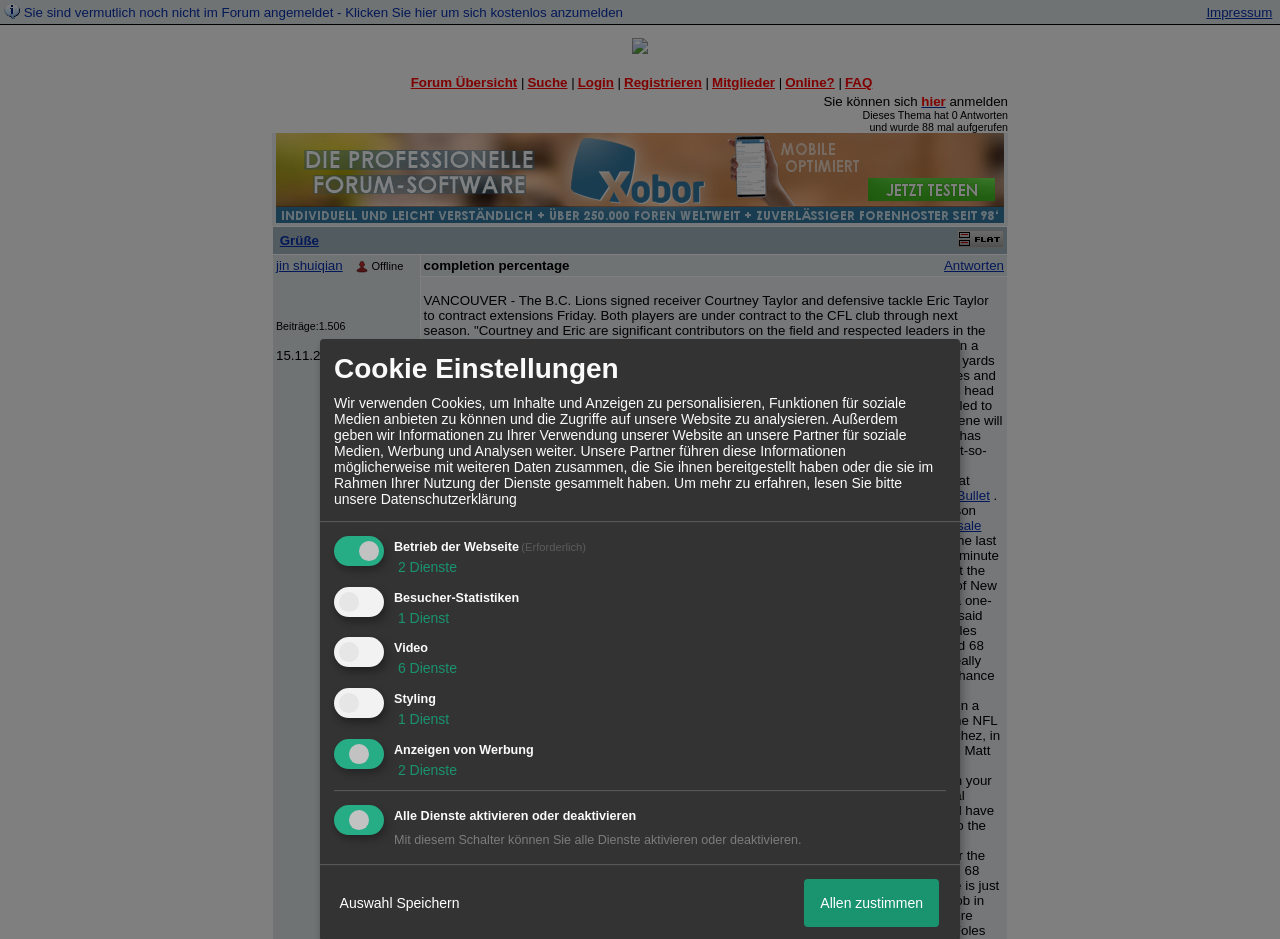Indicate the bounding box coordinates of the clickable region to achieve the following instruction: "Register on the forum."

[0.488, 0.08, 0.548, 0.095]